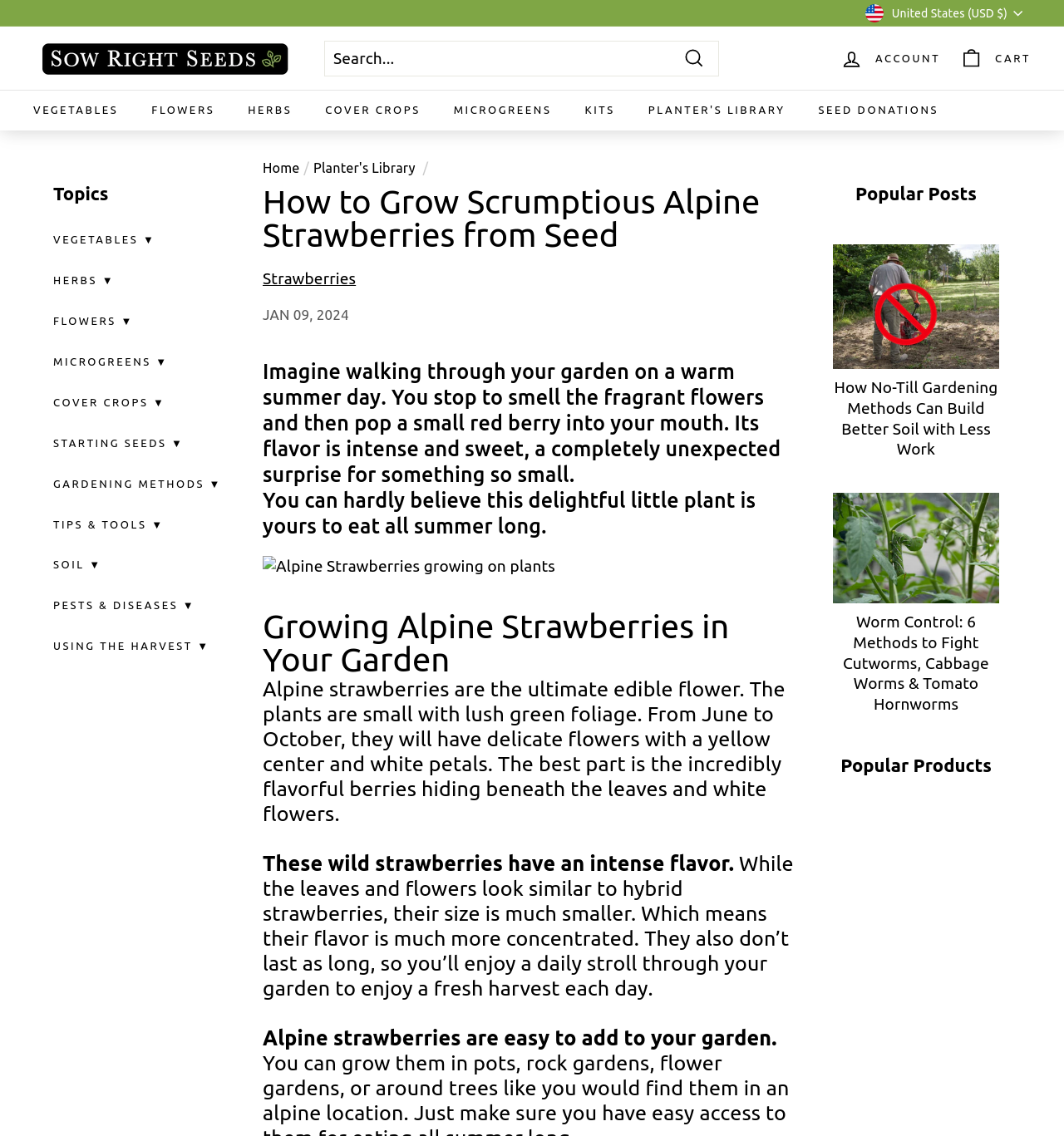Locate the coordinates of the bounding box for the clickable region that fulfills this instruction: "Read about growing Alpine strawberries".

[0.247, 0.163, 0.753, 0.222]